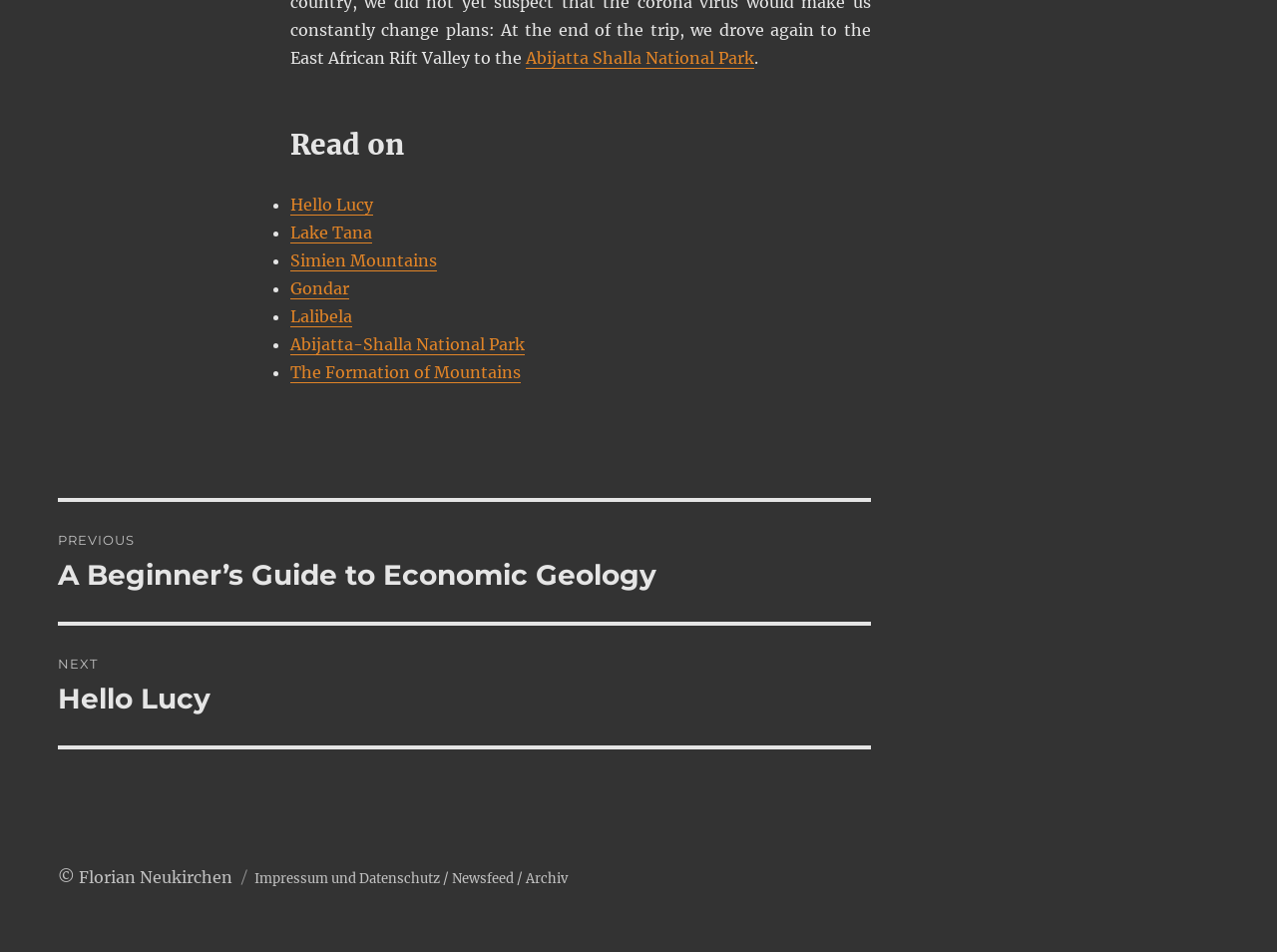Please specify the bounding box coordinates of the area that should be clicked to accomplish the following instruction: "Read on". The coordinates should consist of four float numbers between 0 and 1, i.e., [left, top, right, bottom].

[0.227, 0.134, 0.682, 0.171]